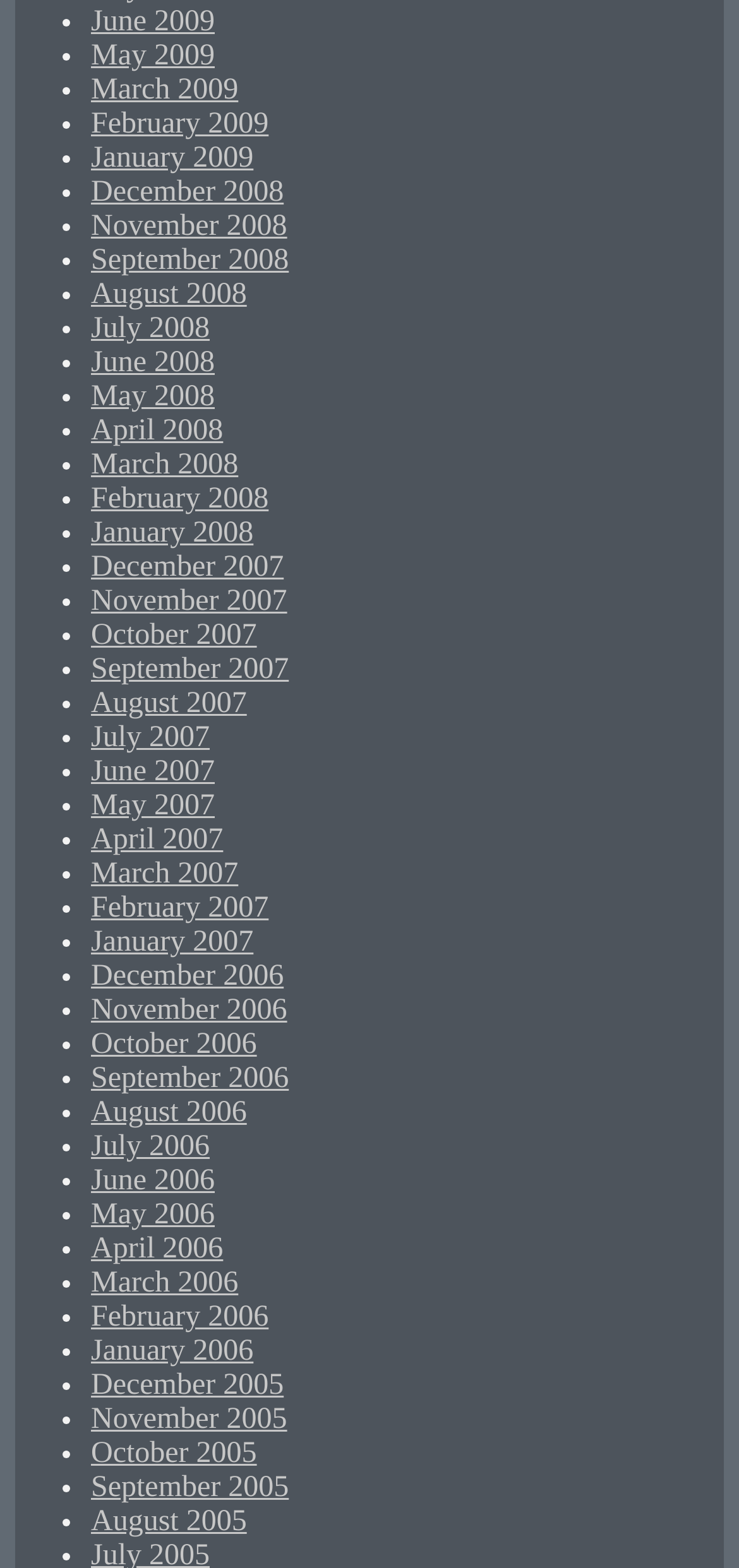What is the earliest month listed?
Refer to the image and provide a thorough answer to the question.

I looked at the list of links and found the earliest month listed, which is December 2006.